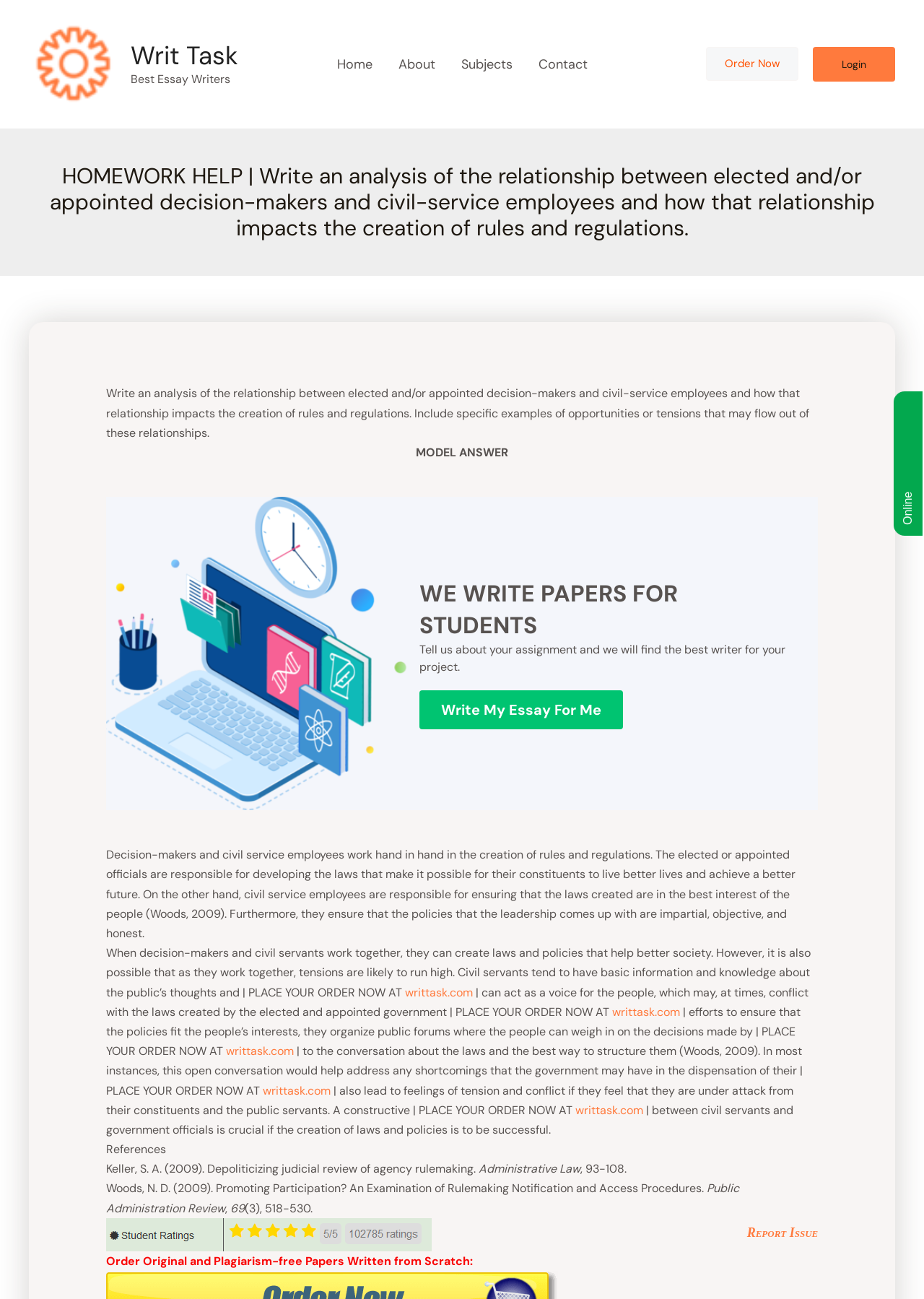Identify the coordinates of the bounding box for the element that must be clicked to accomplish the instruction: "Write my essay for me".

[0.454, 0.532, 0.674, 0.562]